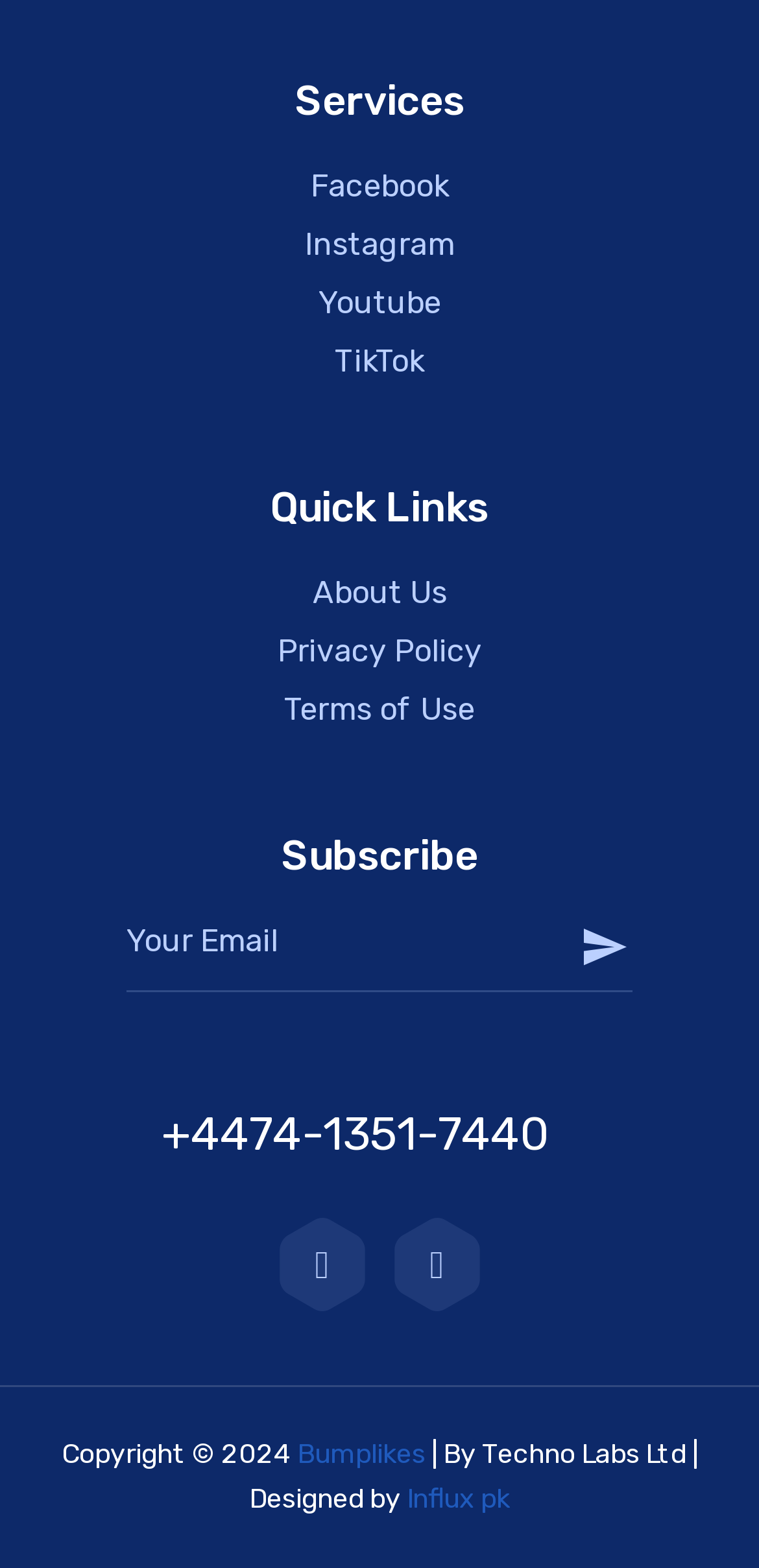Give a one-word or short phrase answer to the question: 
How many links are there in the Quick Links section?

3